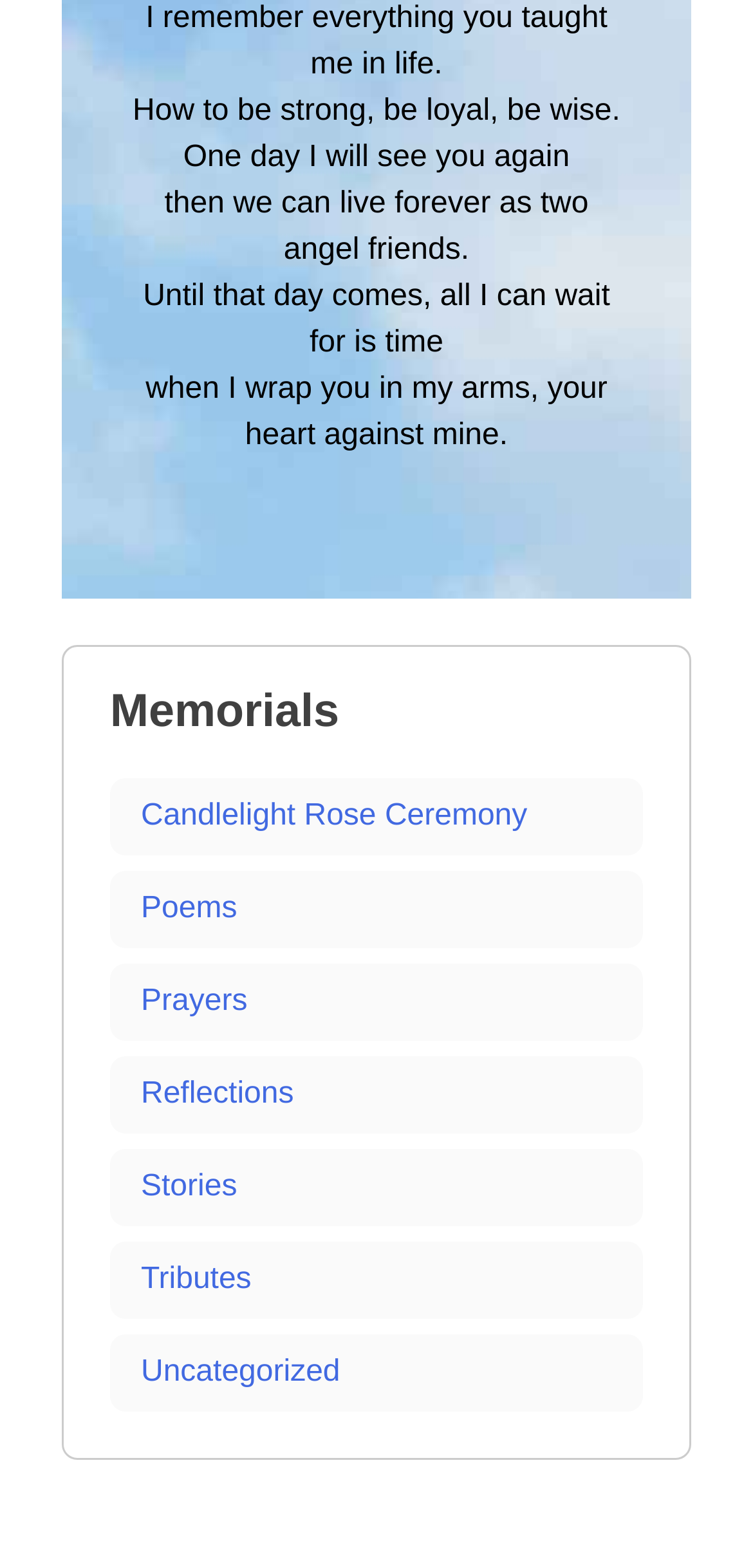Using the given element description, provide the bounding box coordinates (top-left x, top-left y, bottom-right x, bottom-right y) for the corresponding UI element in the screenshot: Reflections

[0.146, 0.674, 0.854, 0.723]